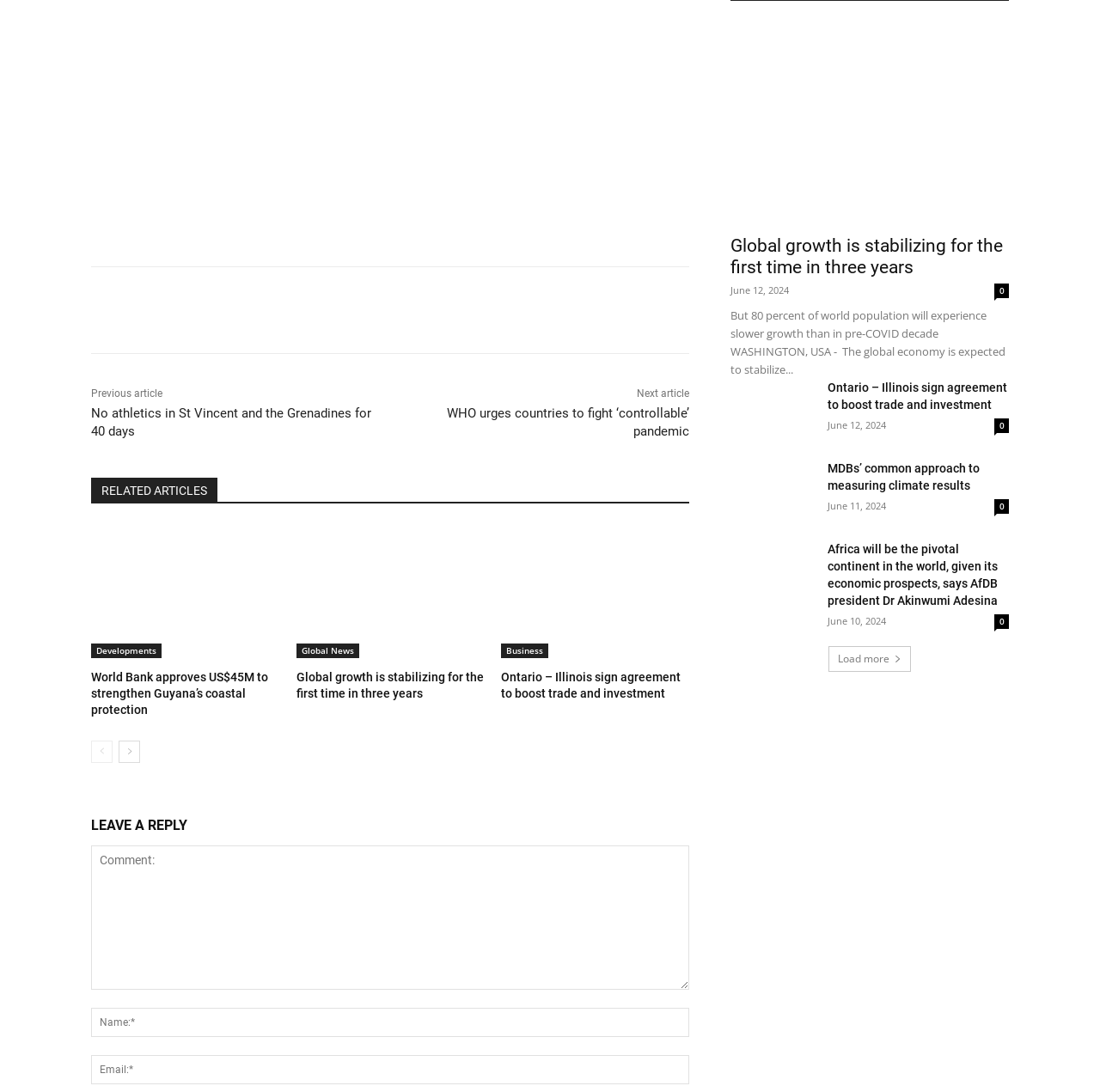Please specify the bounding box coordinates of the clickable section necessary to execute the following command: "View the article 'WHO urges countries to fight ‘controllable’ pandemic'".

[0.406, 0.372, 0.627, 0.402]